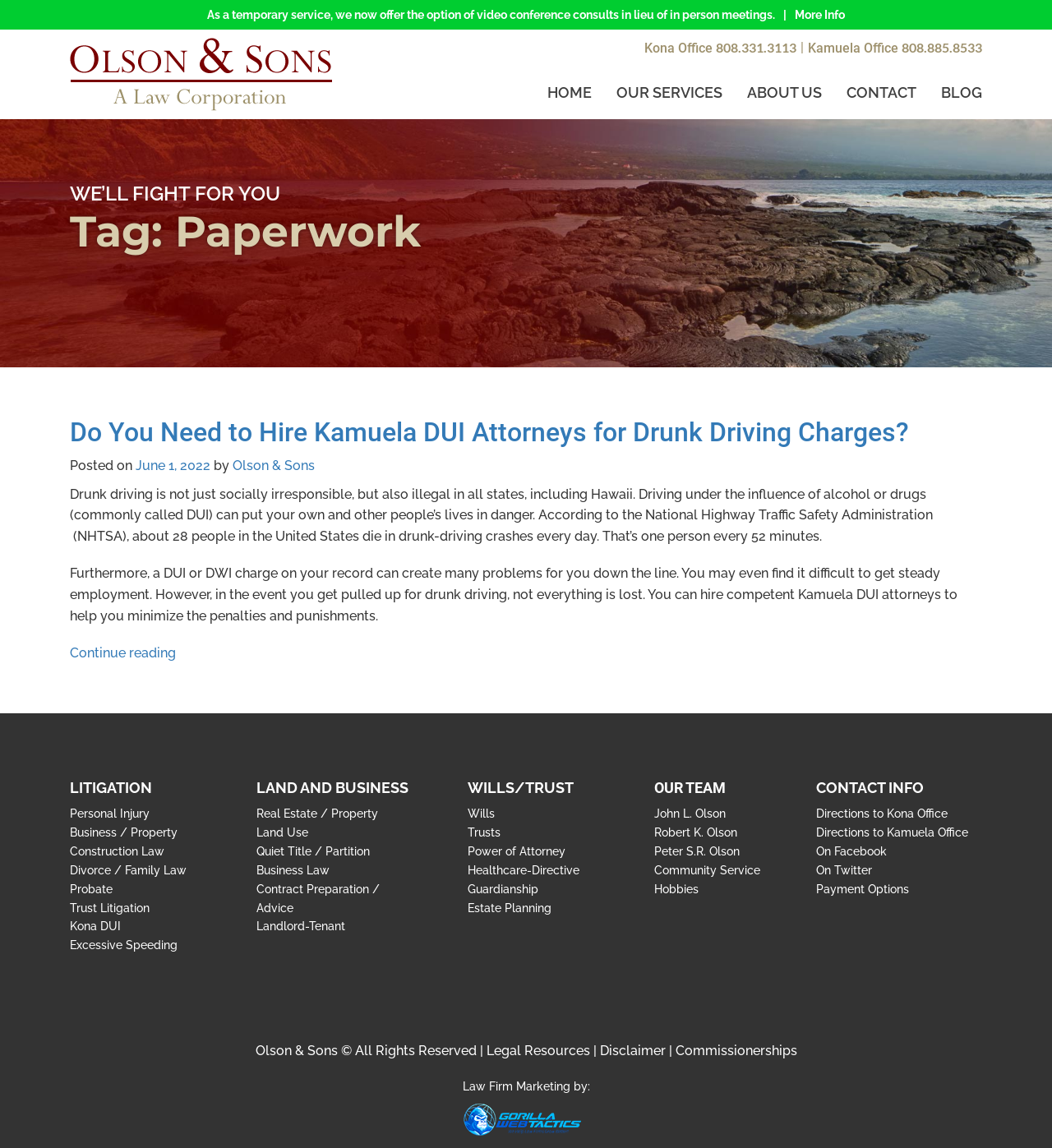Can you find the bounding box coordinates for the element that needs to be clicked to execute this instruction: "Learn about 'False Protagonist'"? The coordinates should be given as four float numbers between 0 and 1, i.e., [left, top, right, bottom].

None